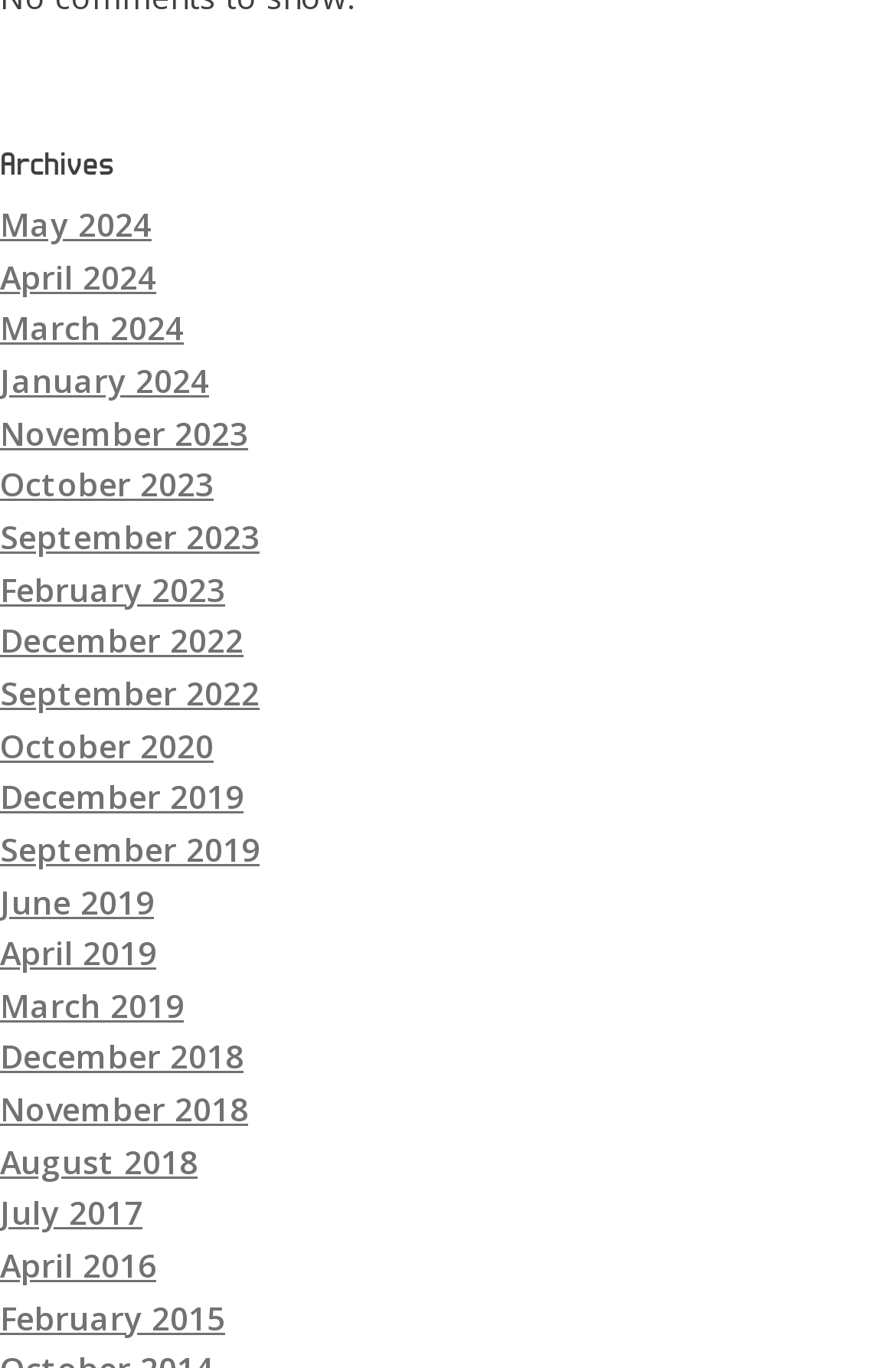Please find the bounding box for the UI component described as follows: "February 2023".

[0.0, 0.414, 0.251, 0.446]